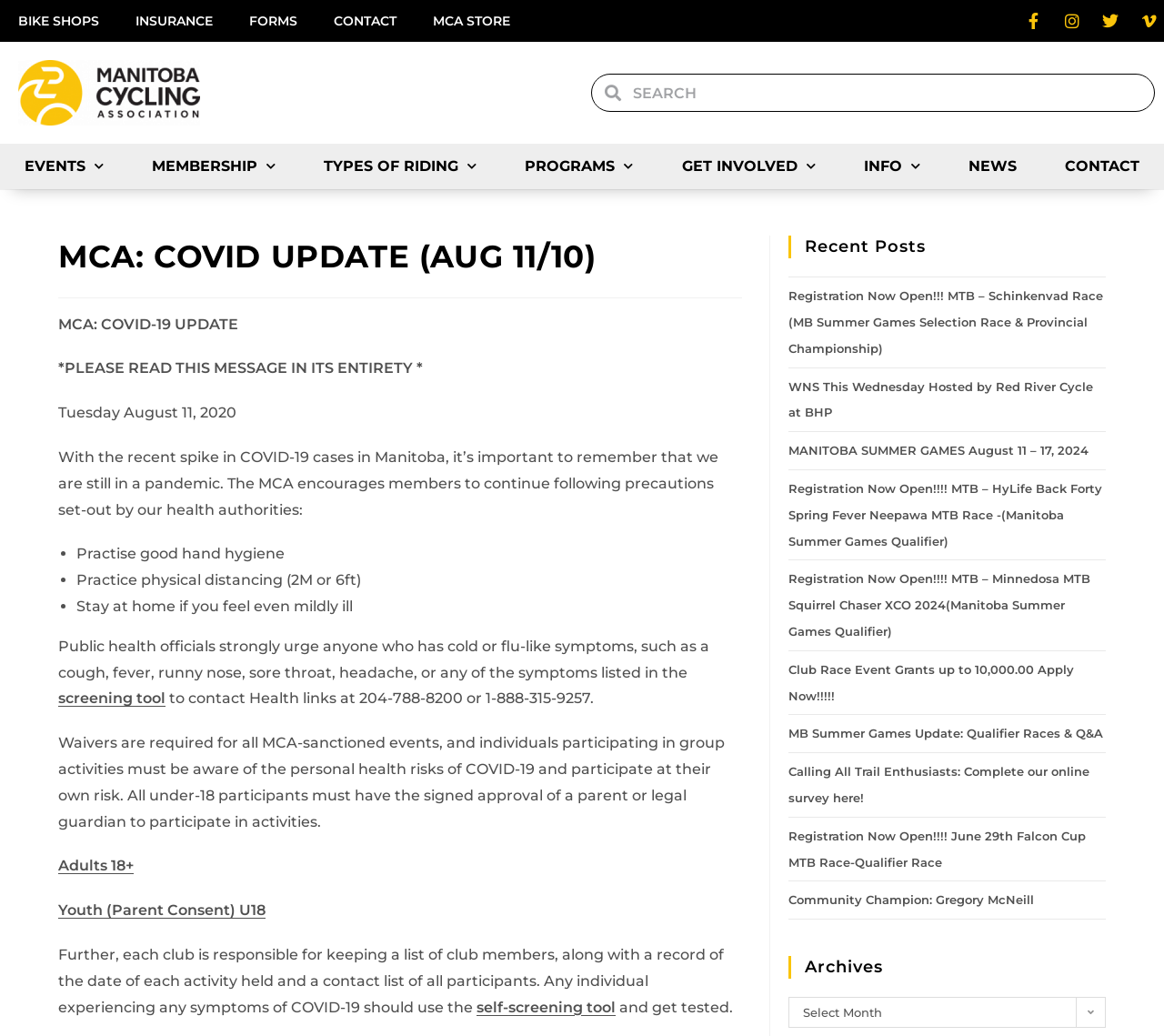Could you determine the bounding box coordinates of the clickable element to complete the instruction: "Click on the 'Facebook Share' button"? Provide the coordinates as four float numbers between 0 and 1, i.e., [left, top, right, bottom].

None